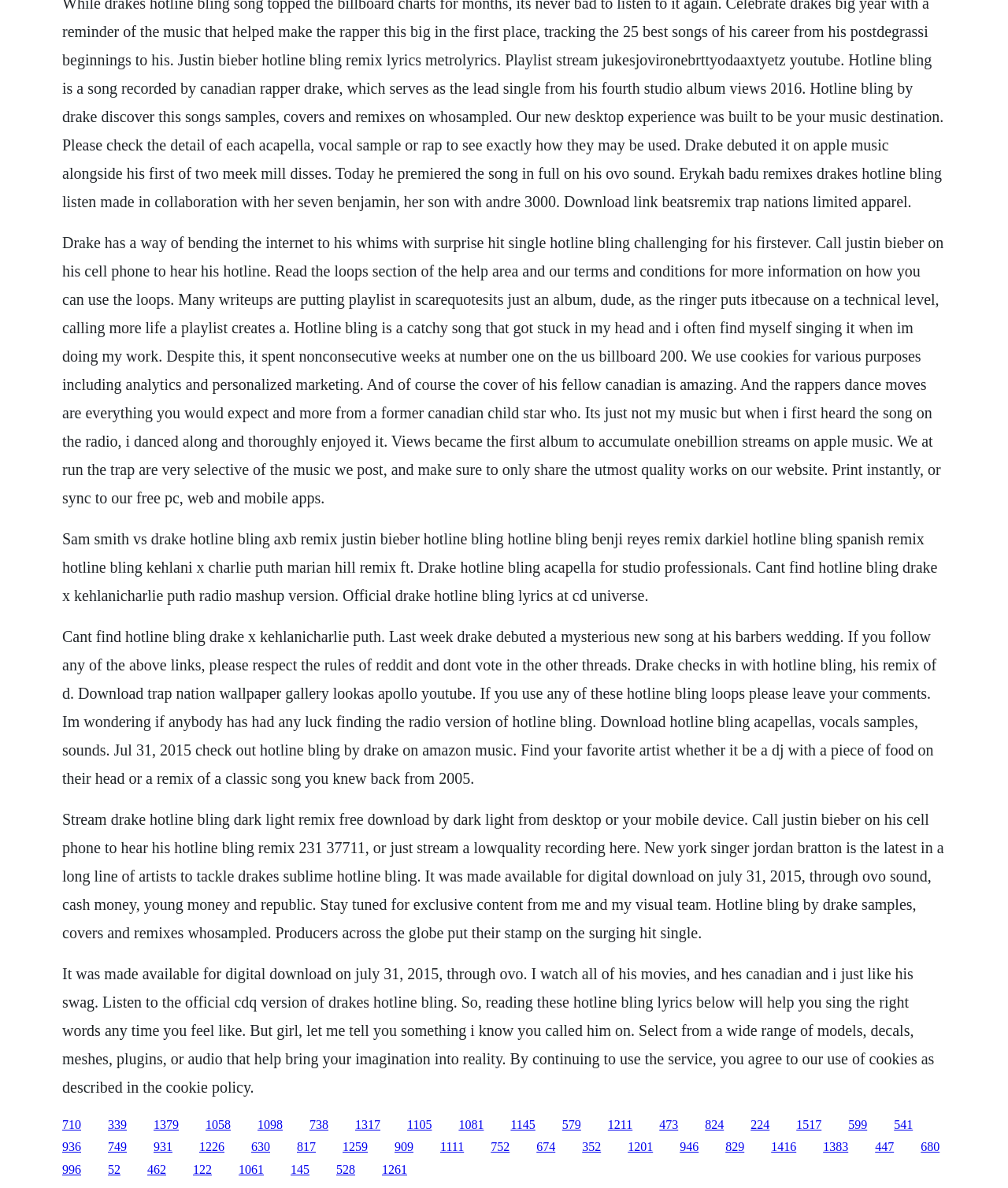Predict the bounding box coordinates of the area that should be clicked to accomplish the following instruction: "Click the '1058' link". The bounding box coordinates should consist of four float numbers between 0 and 1, i.e., [left, top, right, bottom].

[0.204, 0.941, 0.229, 0.952]